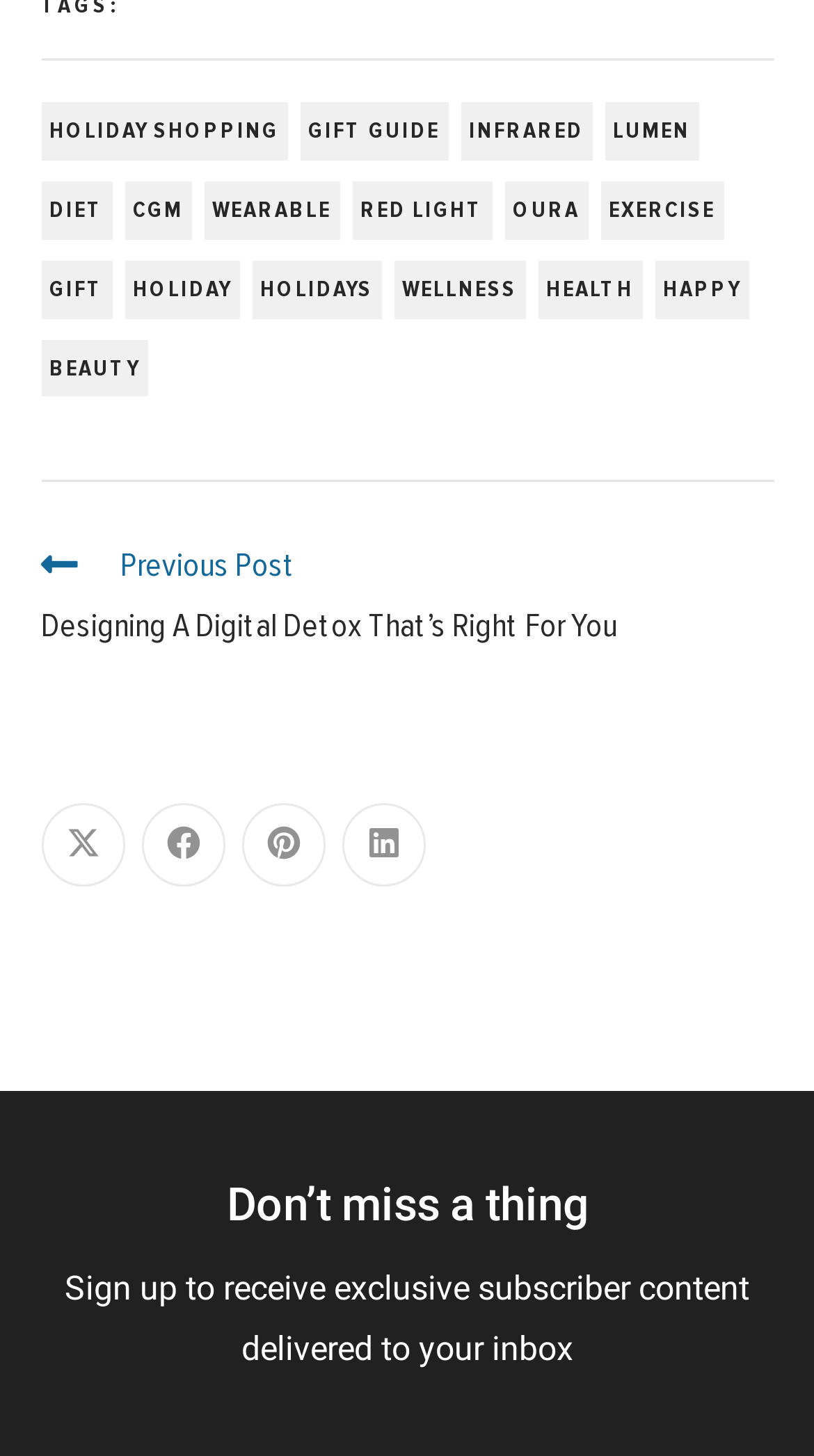Determine the bounding box coordinates for the area that should be clicked to carry out the following instruction: "Sign up to receive exclusive subscriber content".

[0.079, 0.871, 0.921, 0.939]